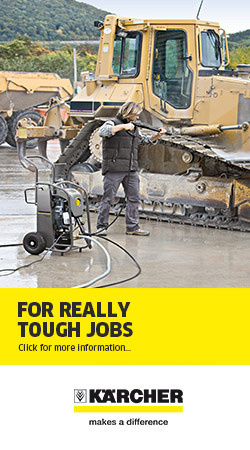Create an exhaustive description of the image.

The image features a rugged outdoor scene showcasing a professional using a high-powered Kärcher pressure washer to clean heavy machinery. The backdrop includes a large yellow bulldozer parked on a construction site, indicating the context of demanding cleaning tasks typically encountered in industrial settings. The prominently displayed text "FOR REALLY TOUGH JOBS" highlights the product’s capability for handling challenging cleaning assignments, while the Kärcher logo at the bottom emphasizes the brand’s commitment to quality and effectiveness. This visual appeals to professionals in sectors where tough cleaning solutions are essential for maintaining equipment and ensuring operational readiness.